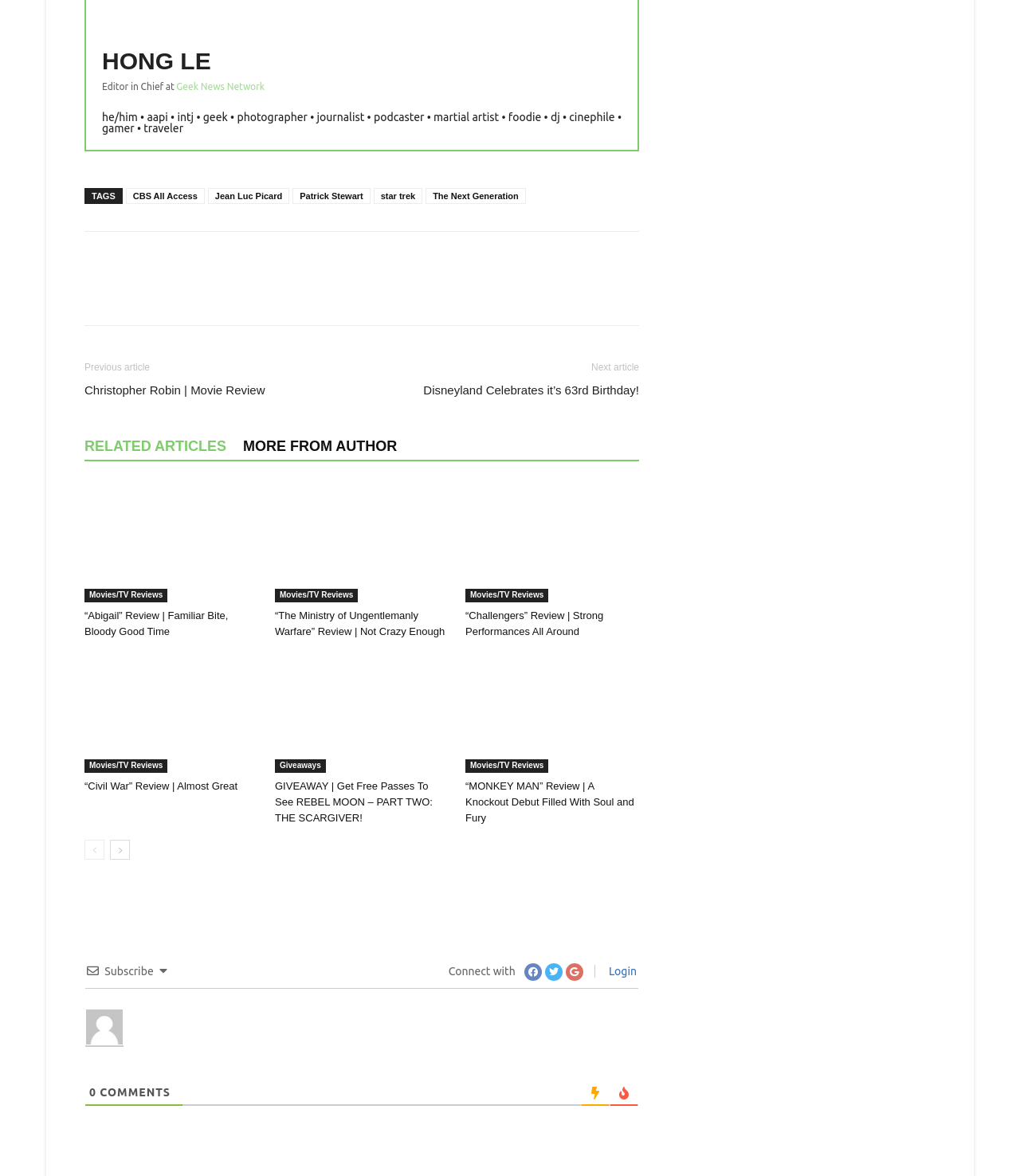Determine the bounding box coordinates of the UI element described by: "Movies/TV Reviews".

[0.083, 0.501, 0.164, 0.512]